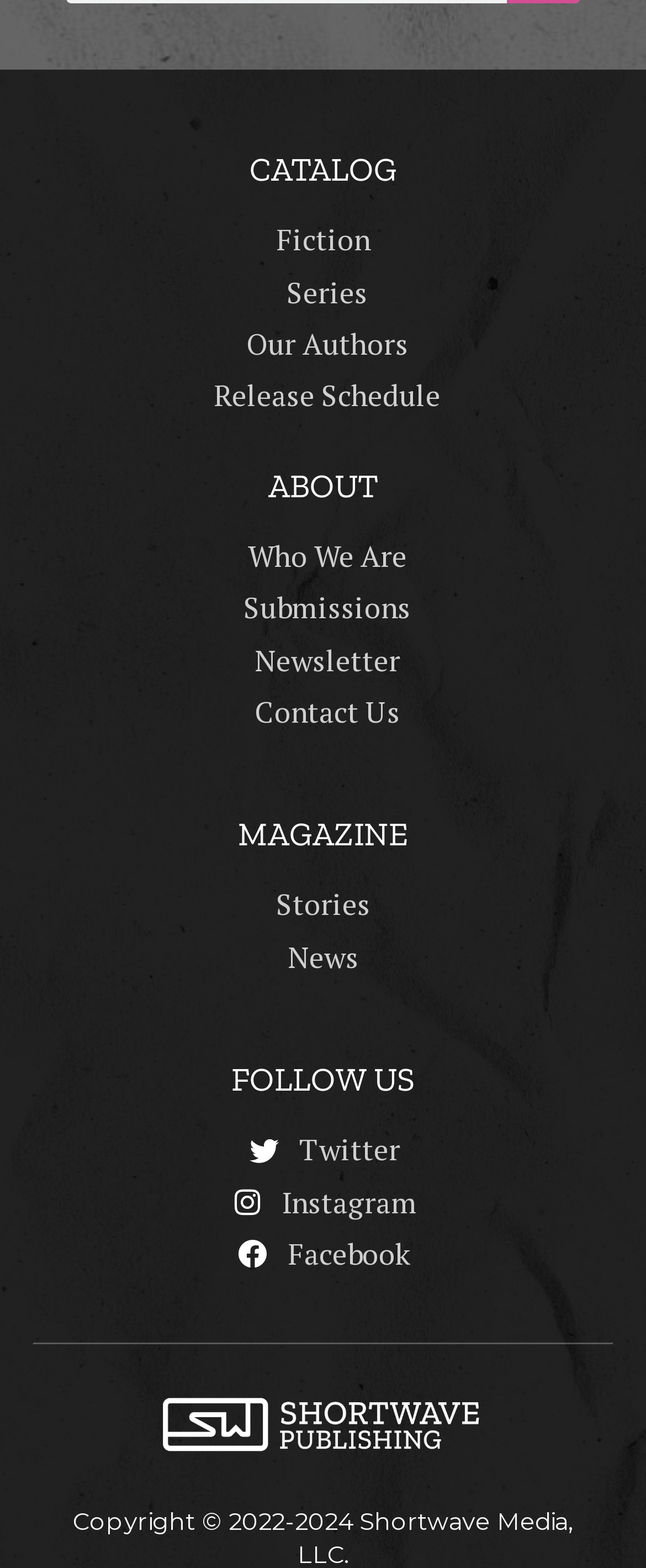Given the element description "Release Schedule" in the screenshot, predict the bounding box coordinates of that UI element.

[0.314, 0.239, 0.686, 0.267]